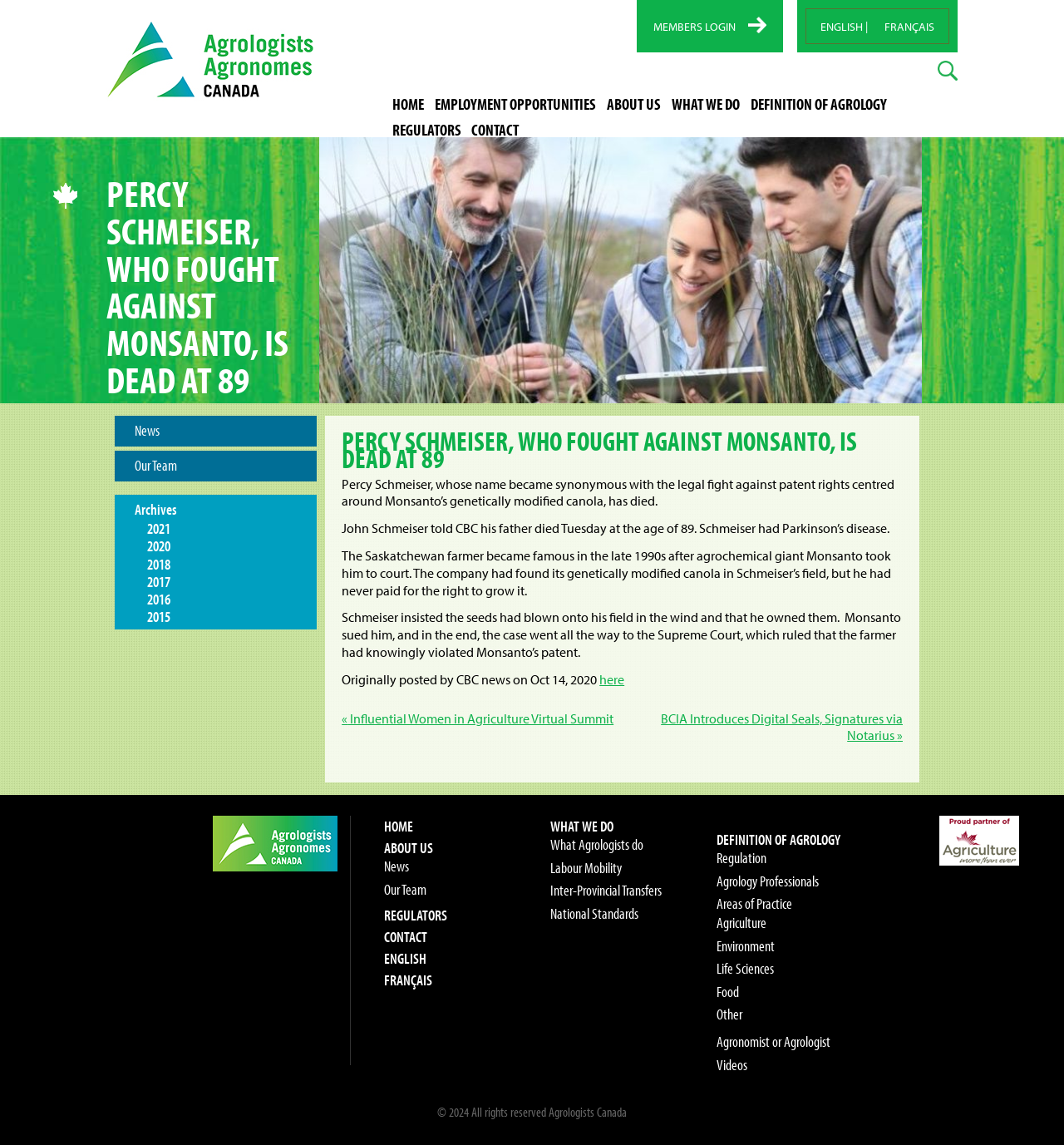Give a one-word or short phrase answer to this question: 
What is the language option available on the webpage?

English and Français